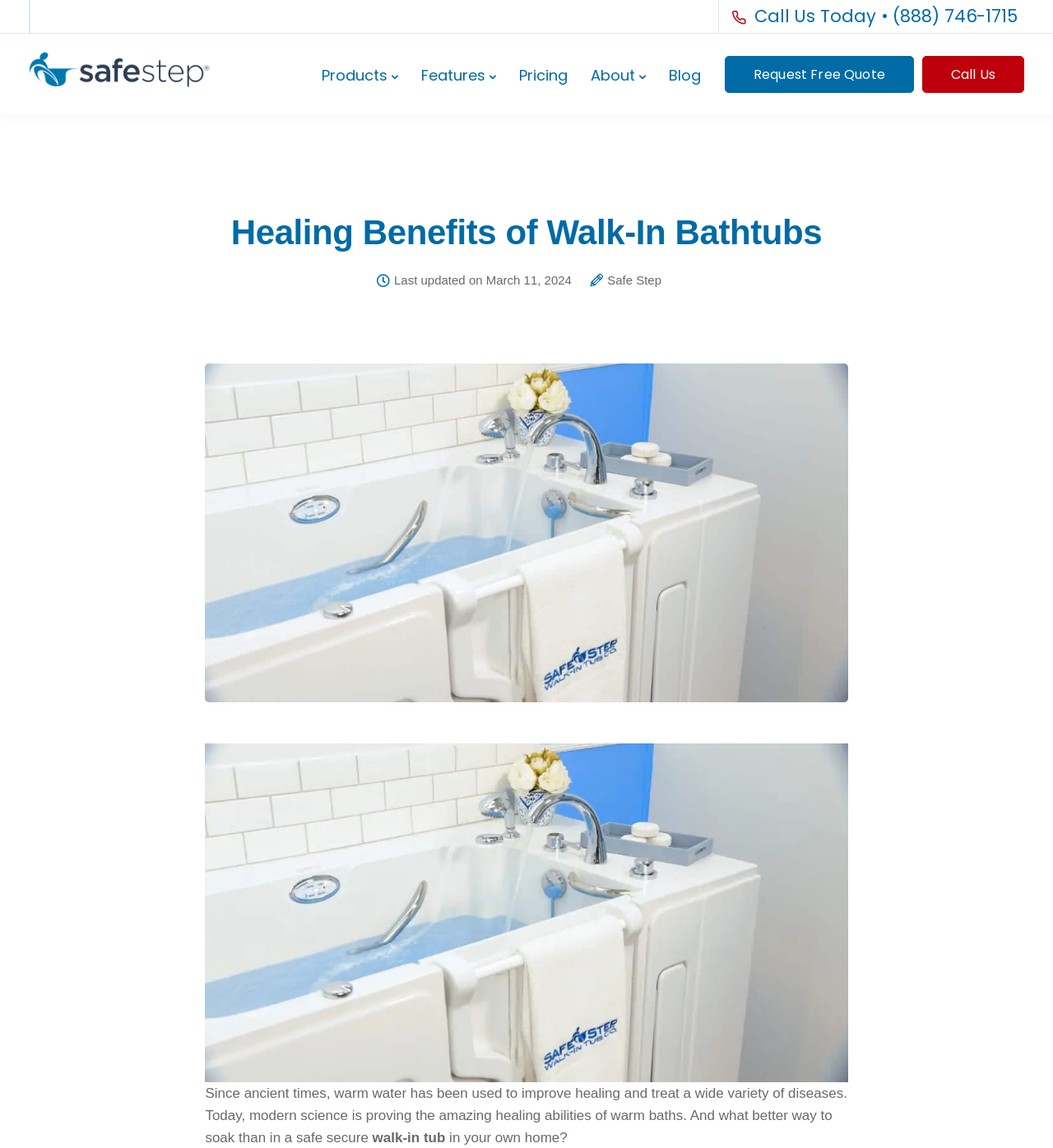Identify the bounding box coordinates of the part that should be clicked to carry out this instruction: "Learn more about products".

[0.295, 0.037, 0.389, 0.072]